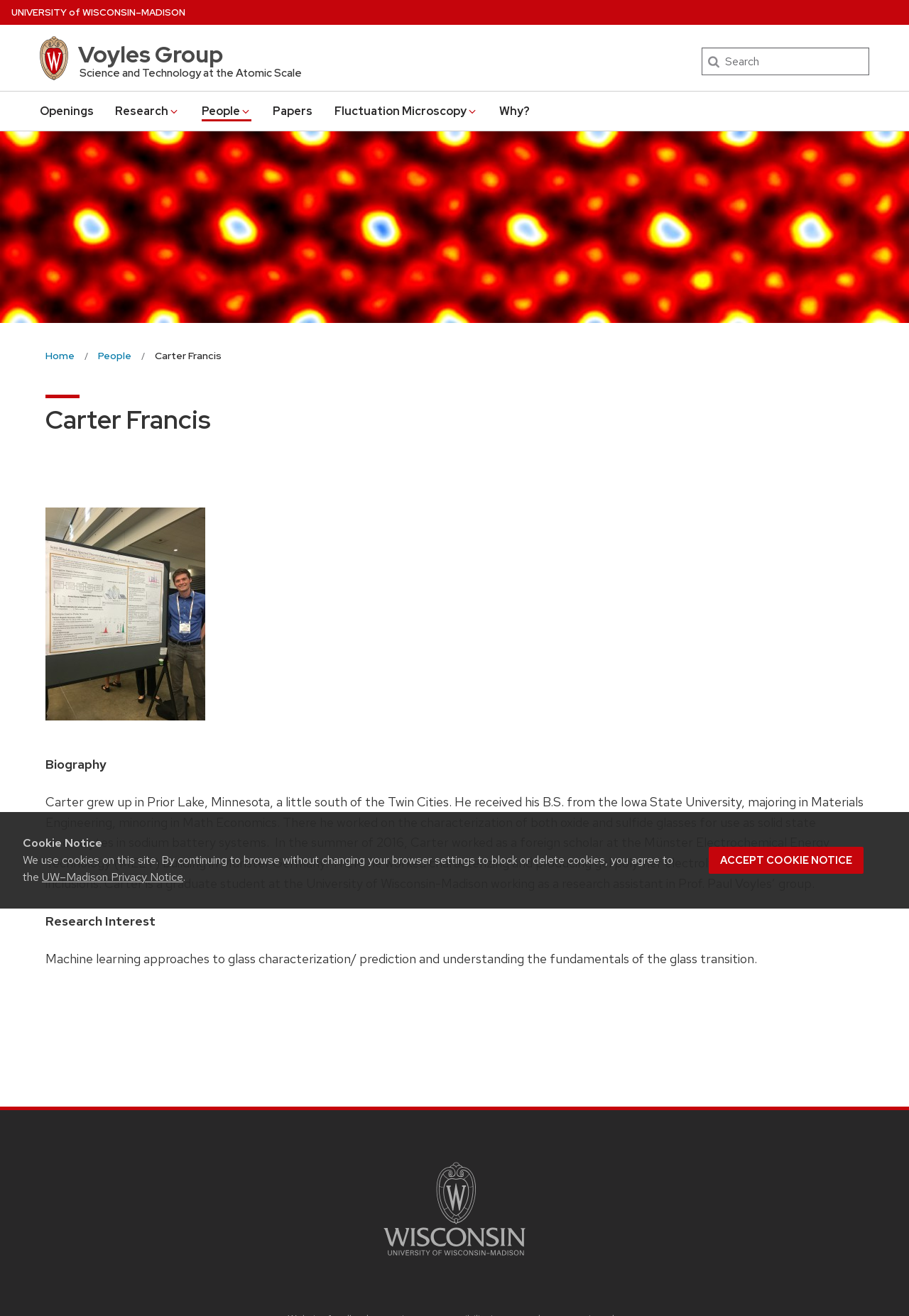Please provide the bounding box coordinates for the element that needs to be clicked to perform the following instruction: "Search for something". The coordinates should be given as four float numbers between 0 and 1, i.e., [left, top, right, bottom].

[0.772, 0.036, 0.956, 0.057]